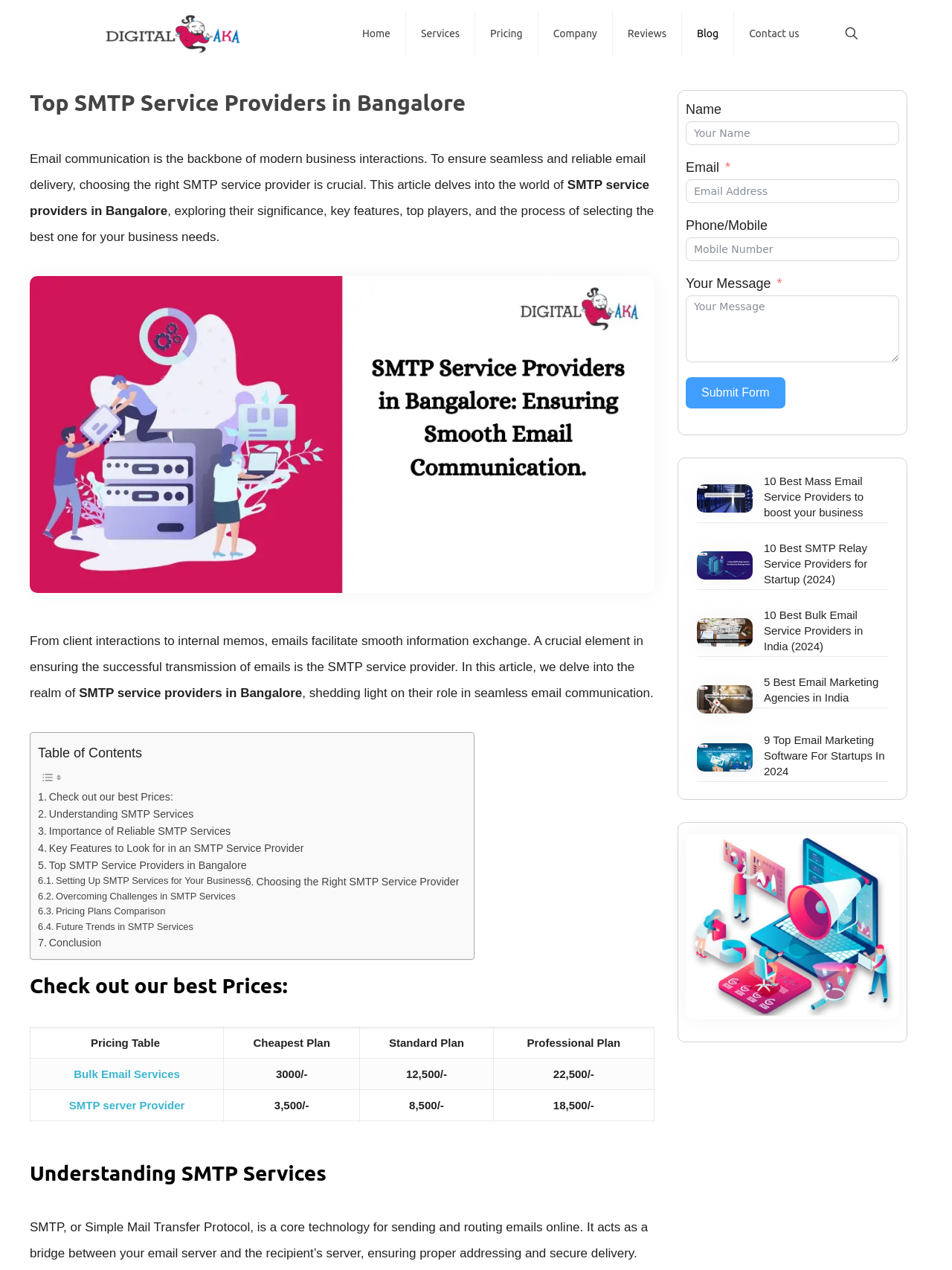What is the topic of the article linked to '10 Best Mass Email Service Providers to boost your business'? From the image, respond with a single word or brief phrase.

Mass email service providers